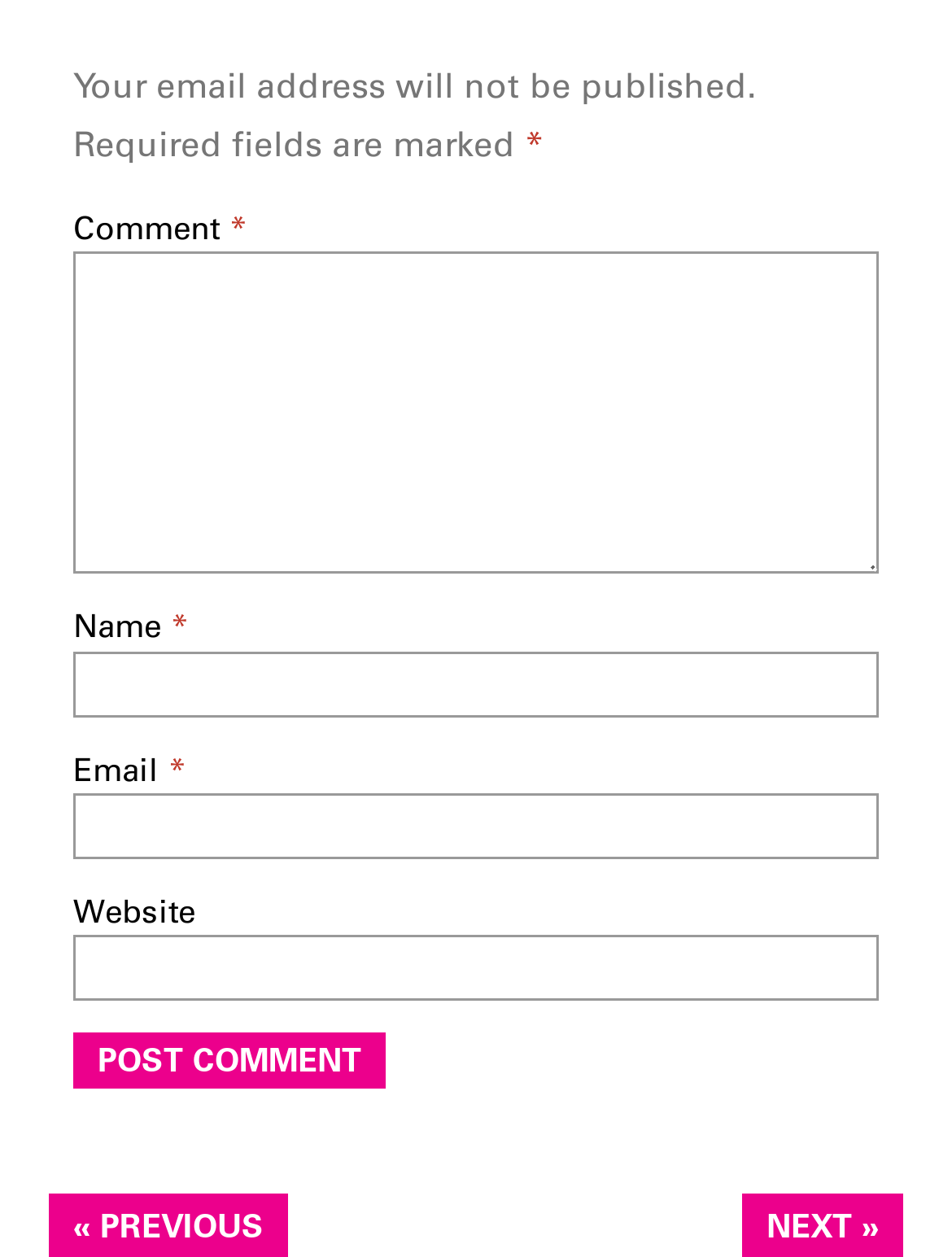Locate the bounding box of the UI element with the following description: "parent_node: Email * aria-describedby="email-notes" name="email"".

[0.077, 0.631, 0.923, 0.683]